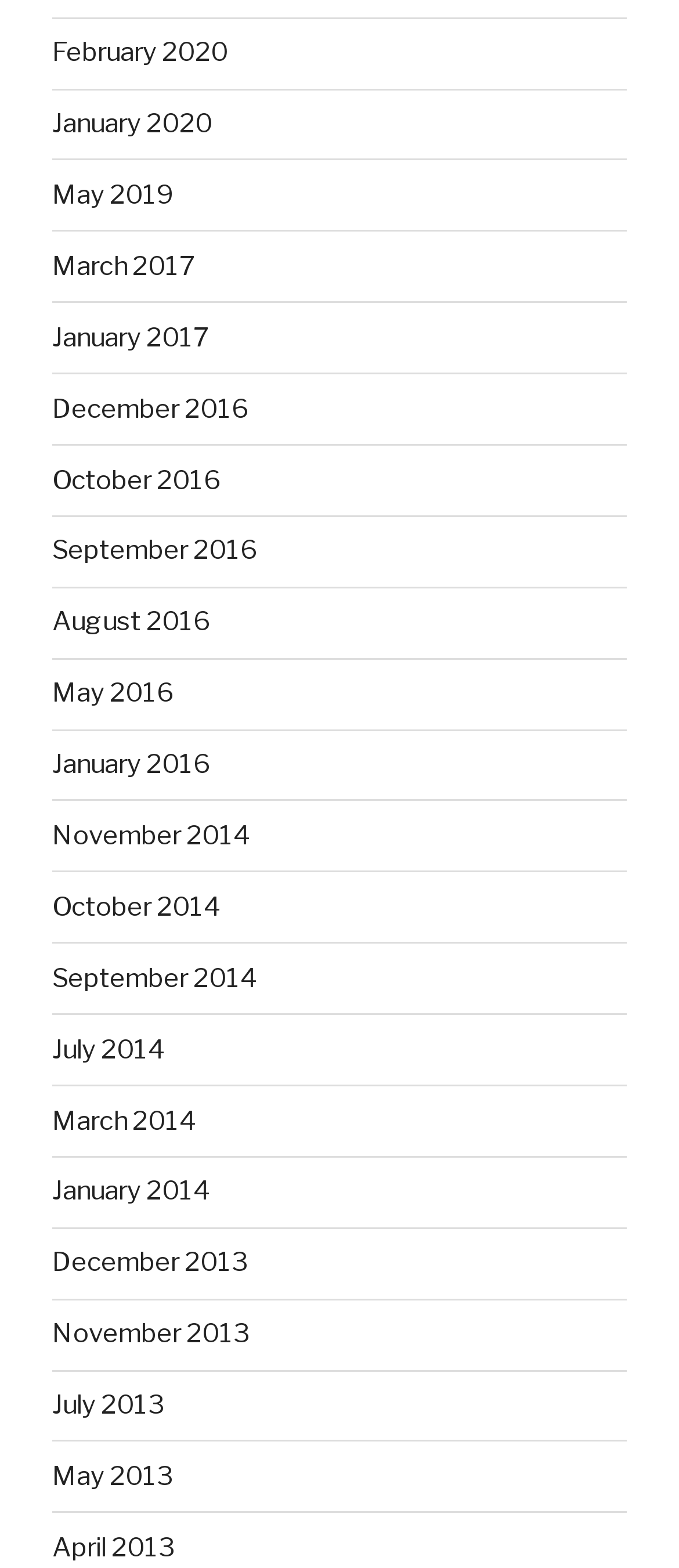Bounding box coordinates must be specified in the format (top-left x, top-left y, bottom-right x, bottom-right y). All values should be floating point numbers between 0 and 1. What are the bounding box coordinates of the UI element described as: October 2014

[0.077, 0.568, 0.326, 0.588]